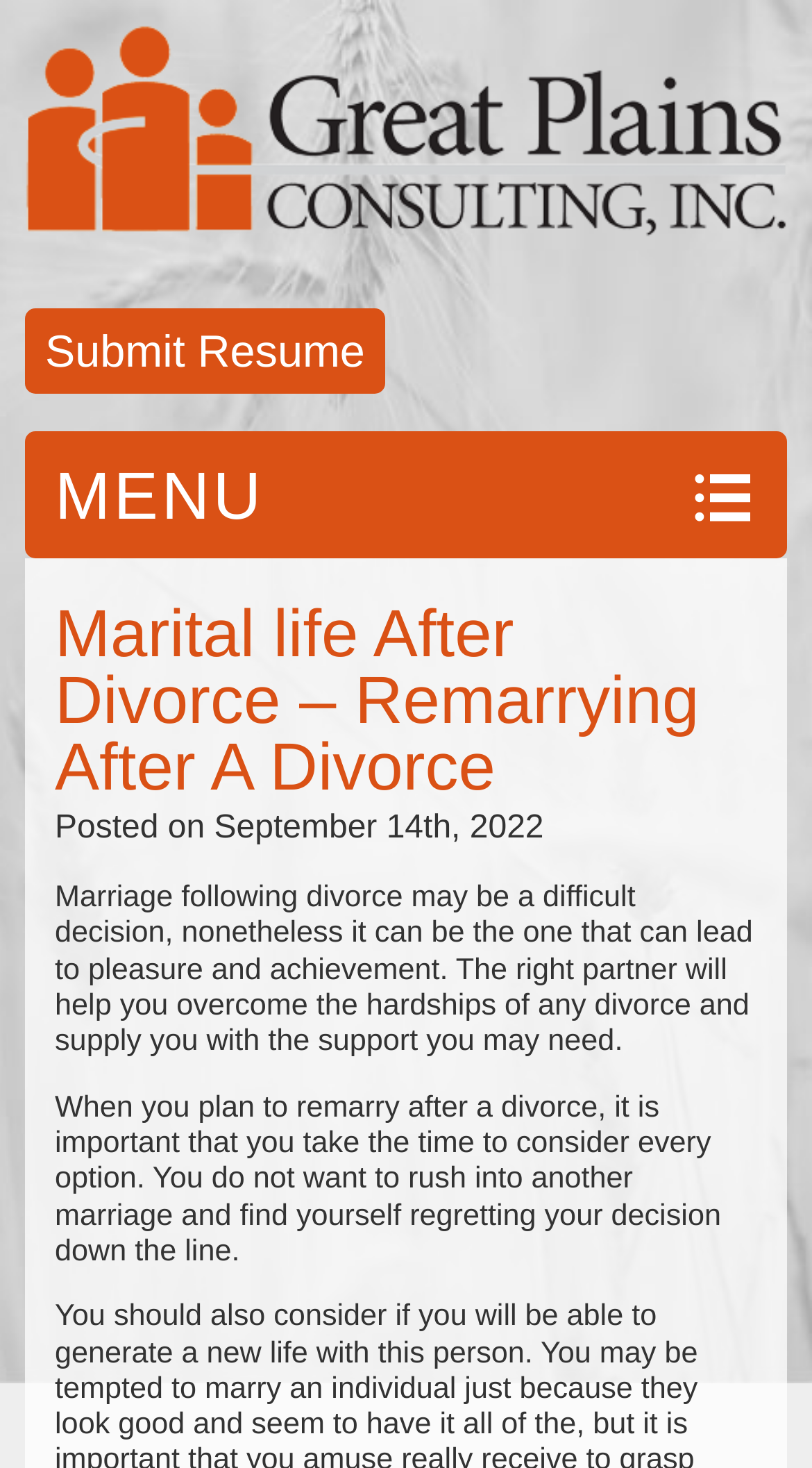Find the bounding box coordinates corresponding to the UI element with the description: "Submit Resume". The coordinates should be formatted as [left, top, right, bottom], with values as floats between 0 and 1.

[0.03, 0.21, 0.475, 0.268]